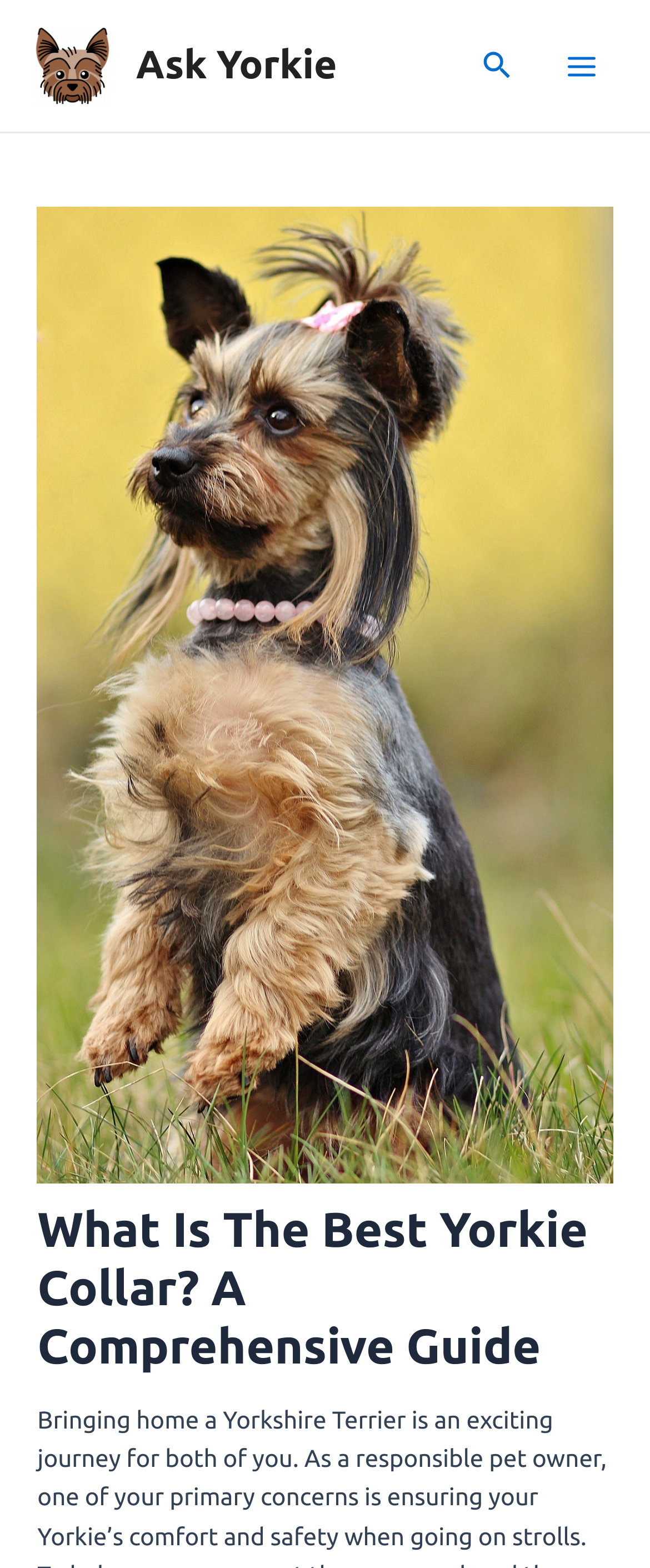Please answer the following question as detailed as possible based on the image: 
What is the purpose of the button at the top right corner?

The button at the top right corner is labeled as 'Main Menu' and is used to expand or collapse the main menu of the website. It has a bounding box of [0.841, 0.02, 0.949, 0.064].